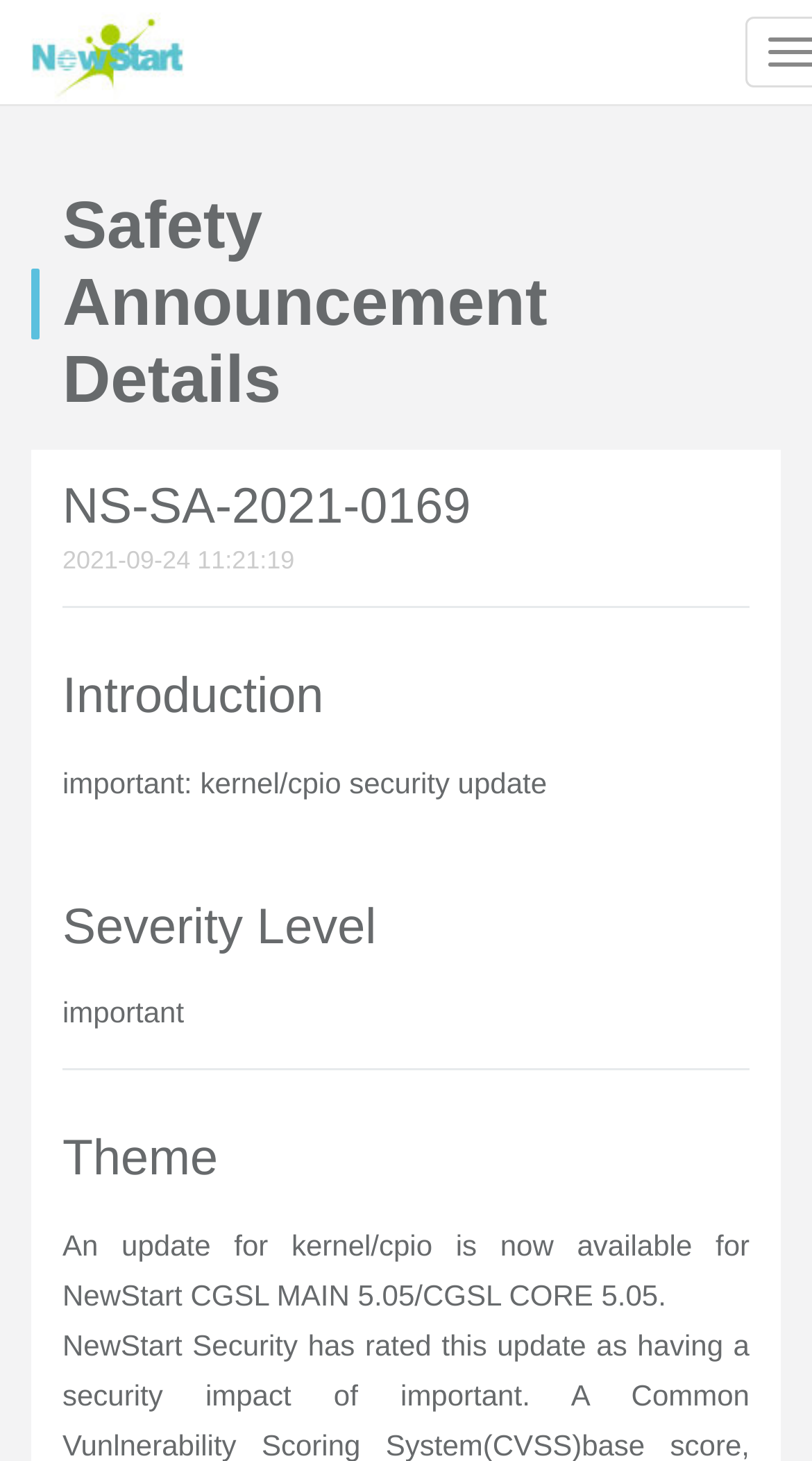Explain the webpage in detail.

The webpage appears to be a security advisory page from NewStart Security. At the top of the page, there is a logo image that takes up about half of the width of the page. Below the logo, there is a heading that reads "Safety Announcement Details" in a prominent font size. 

Underneath the heading, there is a series of sections, each with its own heading. The first section is labeled "NS-SA-2021-0169" and has a timestamp "2021-09-24 11:21:19" below it. The next section is titled "Introduction" and contains a brief description of the security update, stating that it is an "important: kernel/cpio security update". 

Further down the page, there are sections labeled "Severity Level" and "Theme", although the content of these sections is not specified. The final section appears to be the main content of the advisory, which describes an update for kernel/cpio that is now available for NewStart CGSL MAIN 5.05/CGSL CORE 5.05.